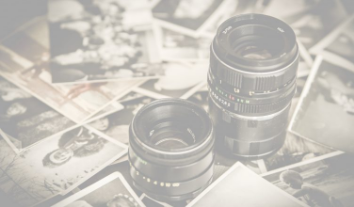Give a concise answer of one word or phrase to the question: 
What is the significance of the lenses in the composition?

They suggest depth of photographic experience and artistry